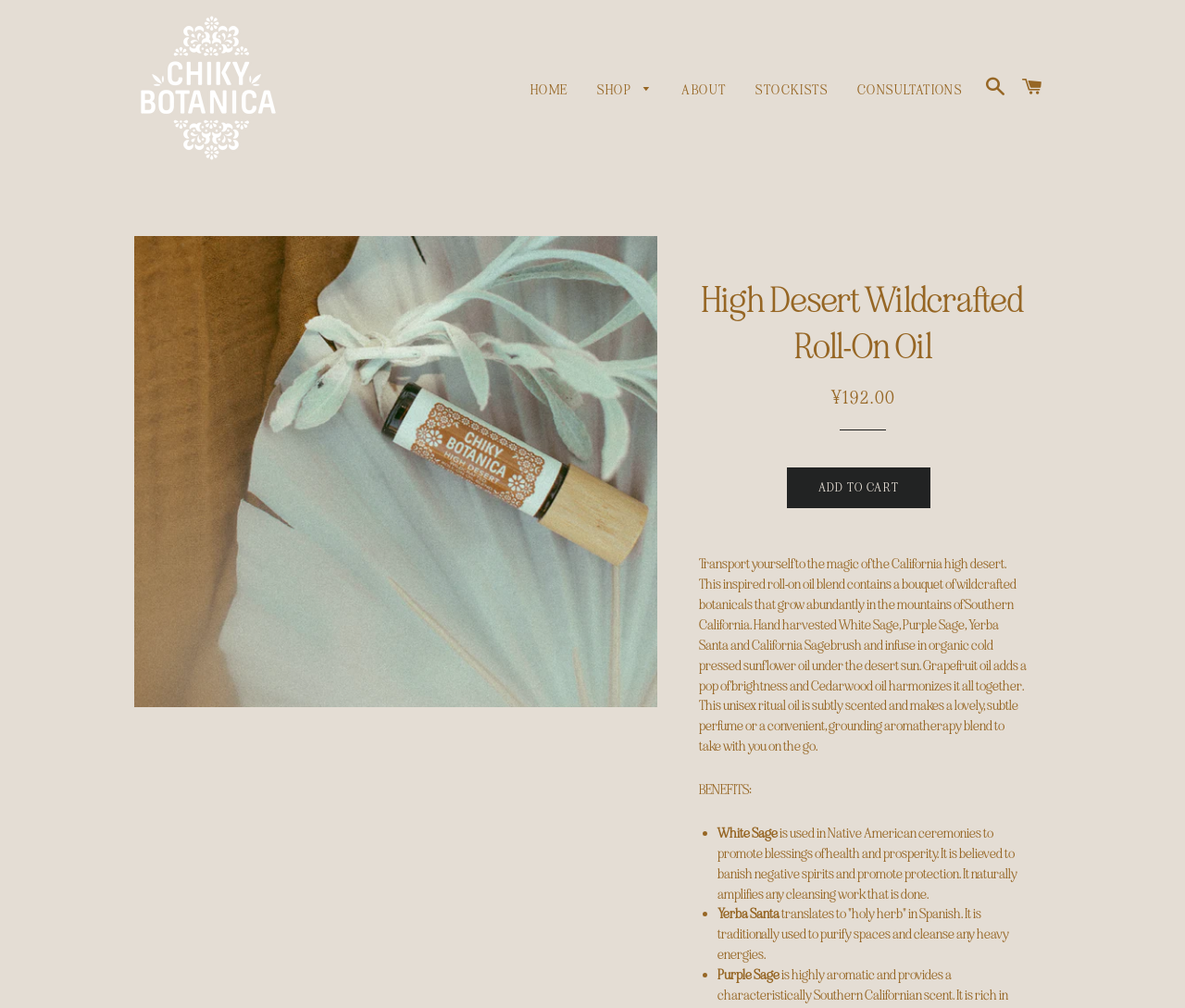Please locate the clickable area by providing the bounding box coordinates to follow this instruction: "Click the 'CART' link".

[0.857, 0.058, 0.887, 0.117]